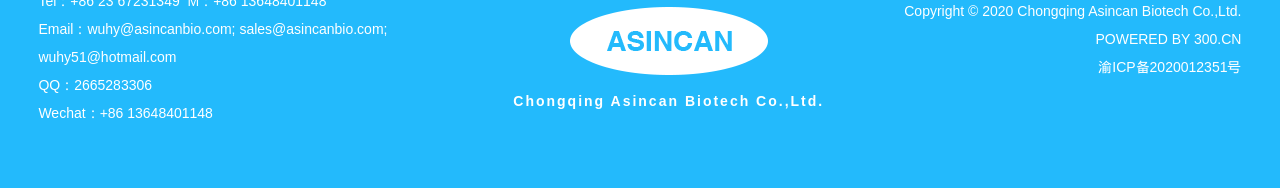Determine the bounding box coordinates for the element that should be clicked to follow this instruction: "contact the author". The coordinates should be given as four float numbers between 0 and 1, in the format [left, top, right, bottom].

None